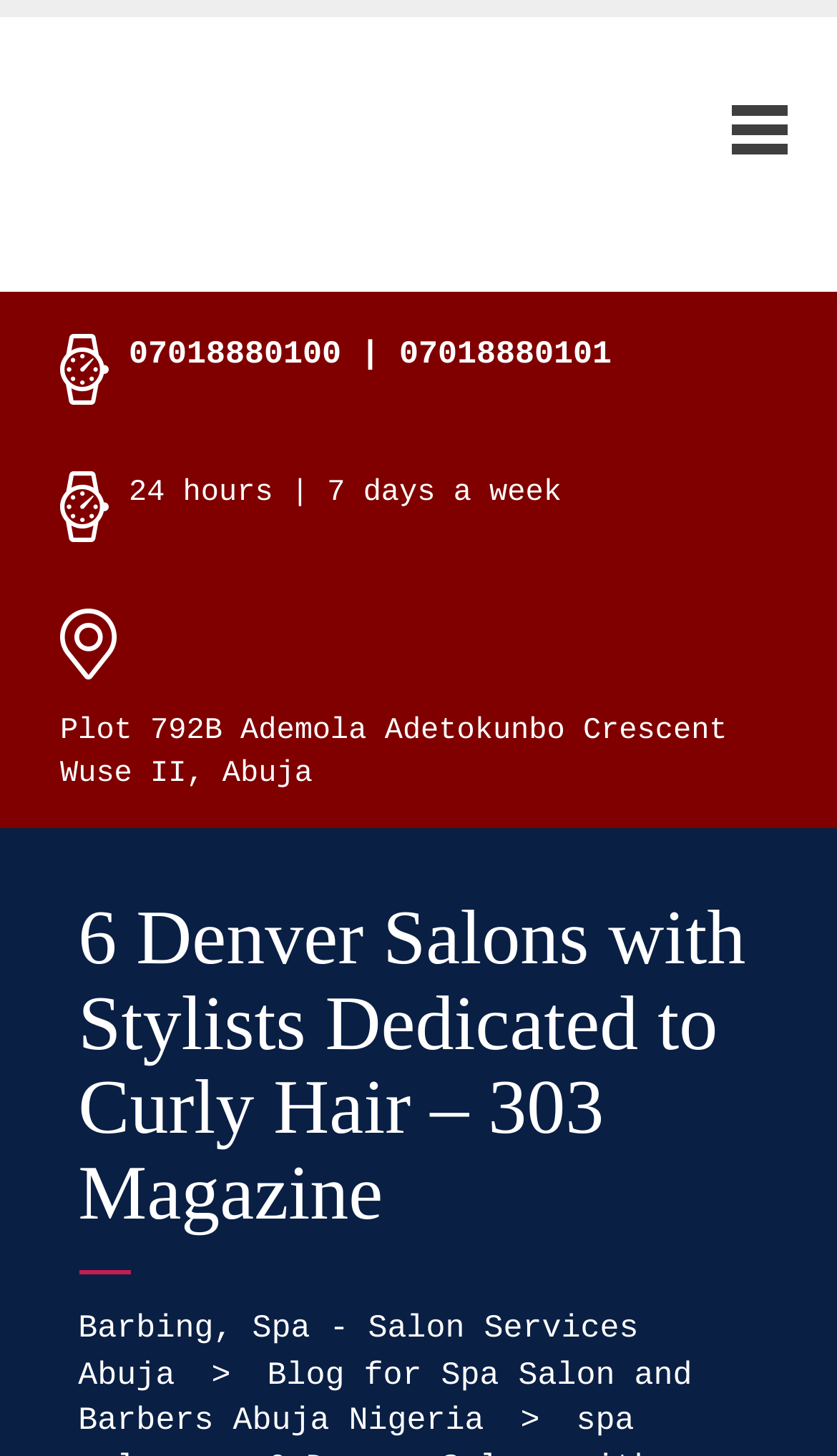Using the details from the image, please elaborate on the following question: What are the operating hours of the salon?

I found the operating hours by examining the static text elements on the webpage. The hours are displayed below the phone number, and they are '24 hours | 7 days a week'.